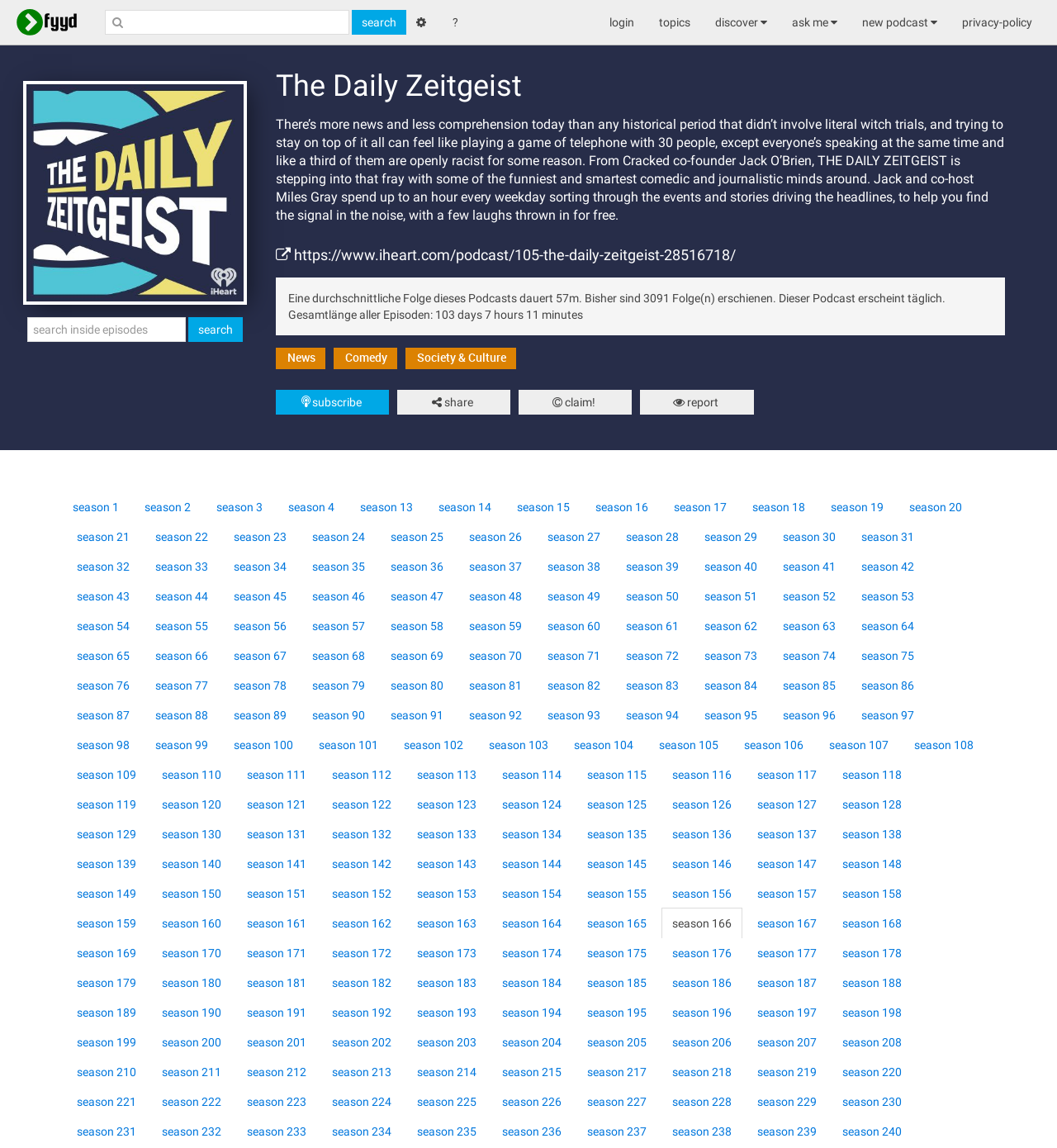Kindly determine the bounding box coordinates for the clickable area to achieve the given instruction: "login".

[0.565, 0.005, 0.612, 0.034]